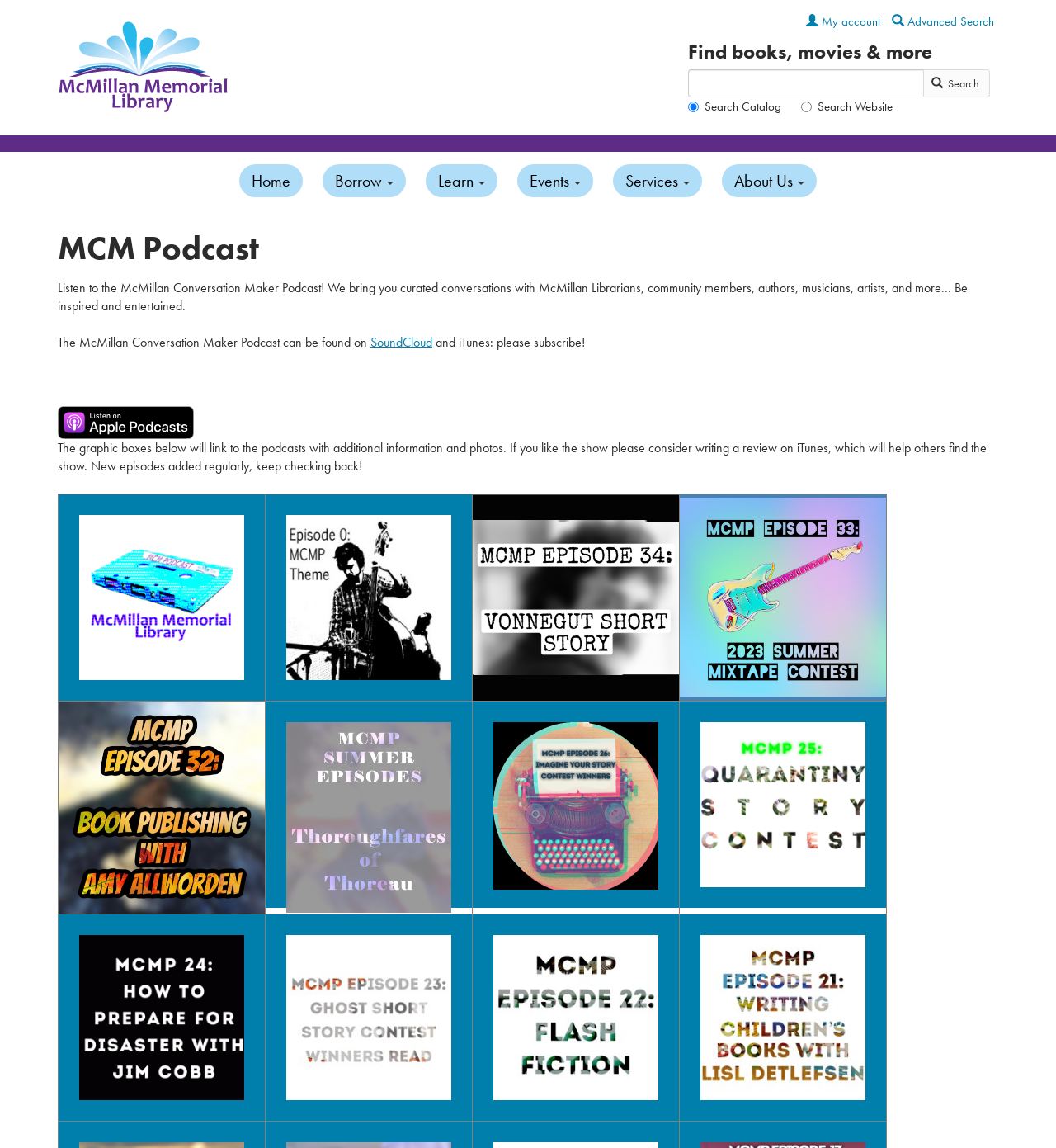Please provide a comprehensive answer to the question below using the information from the image: What is the name of the library?

The name of the library can be found in the title of the webpage, which is 'MCM Podcast | McMillan Memorial Library'. This suggests that the webpage is related to the McMillan Memorial Library.